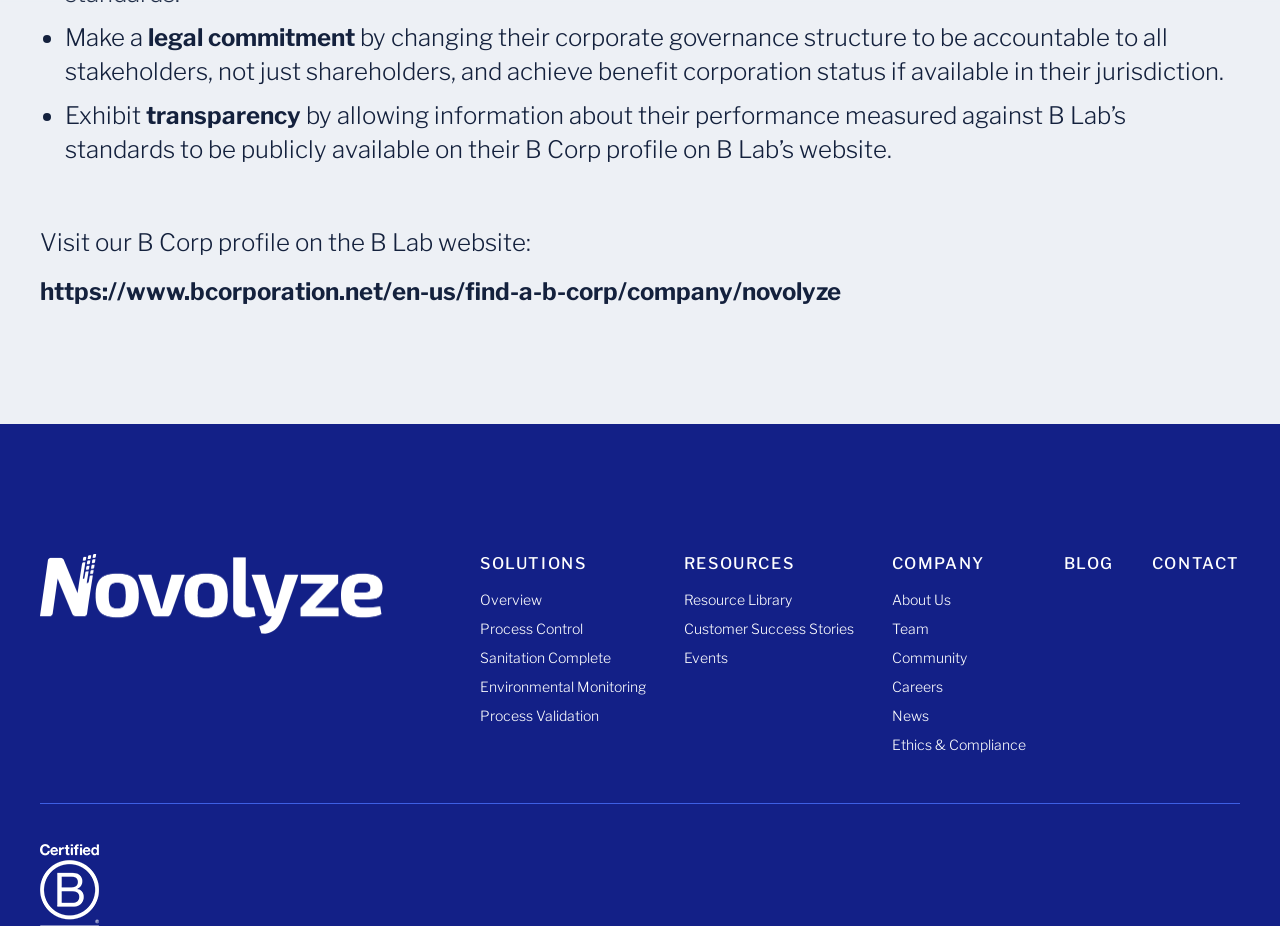What is the name of the company's profile on B Lab's website?
Respond with a short answer, either a single word or a phrase, based on the image.

Novolyze